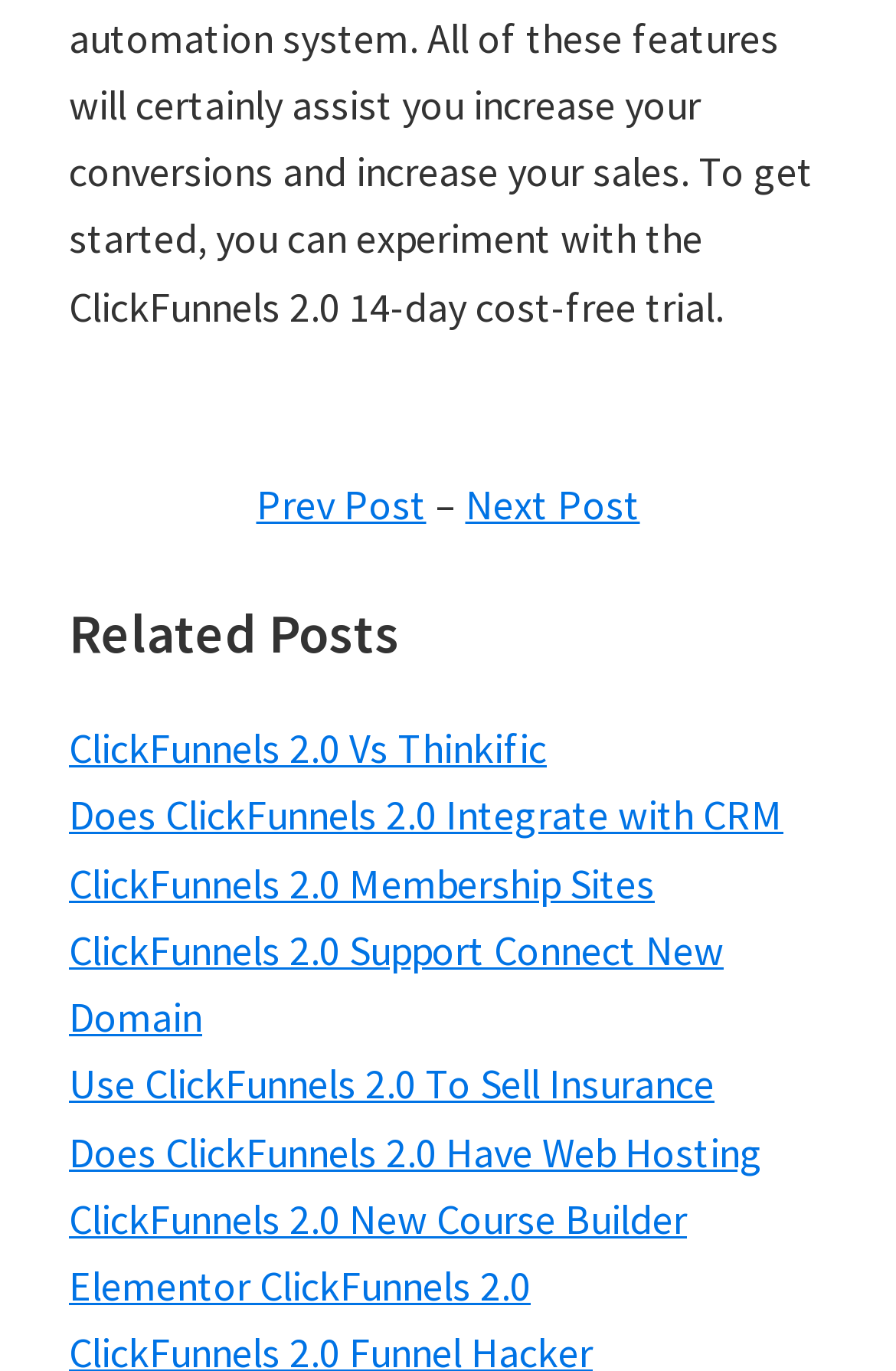What is the purpose of the links below 'Related Posts'?
Answer the question with a single word or phrase derived from the image.

To navigate to related posts